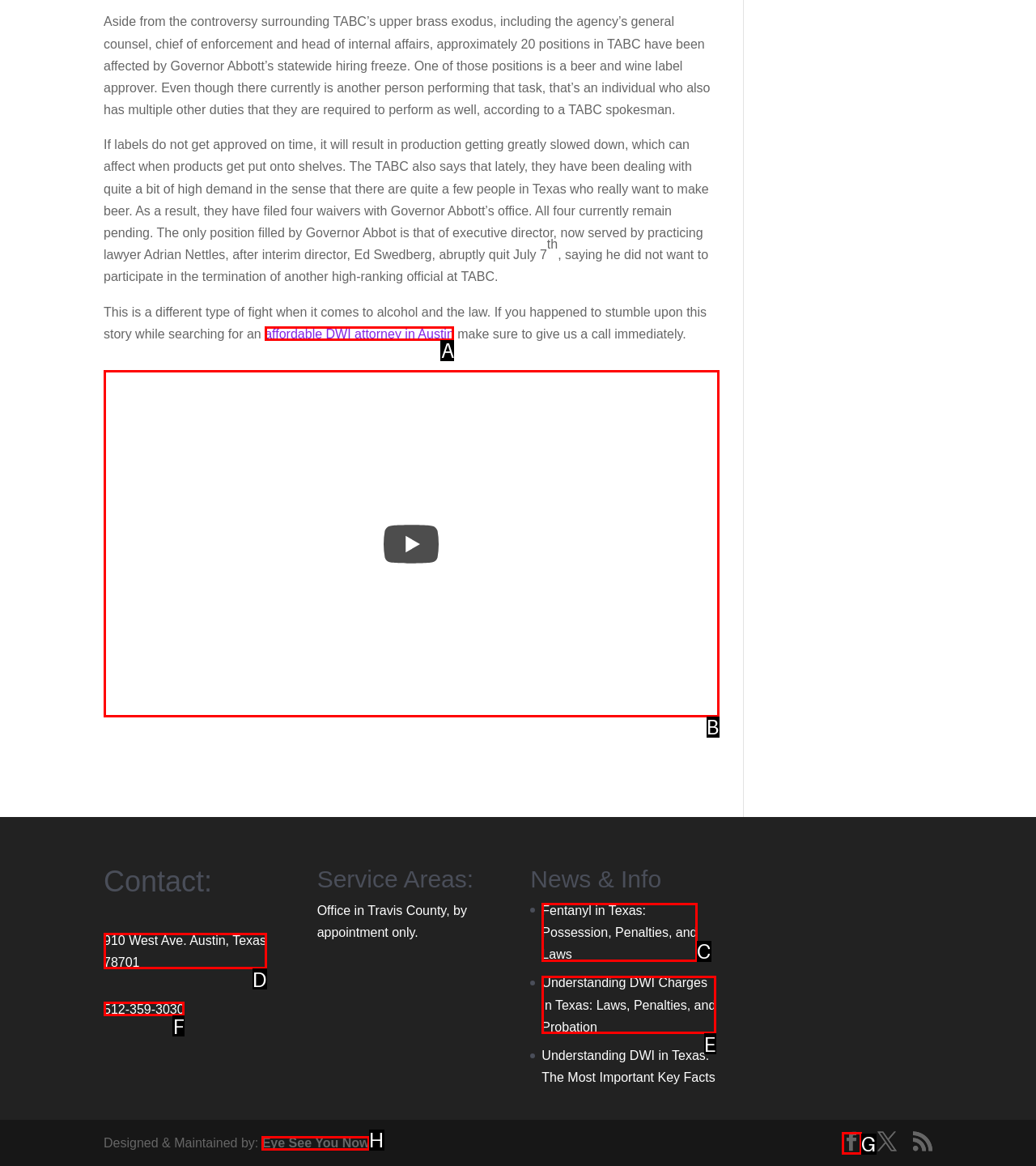Determine which letter corresponds to the UI element to click for this task: Click the 'Plant Care' link
Respond with the letter from the available options.

None